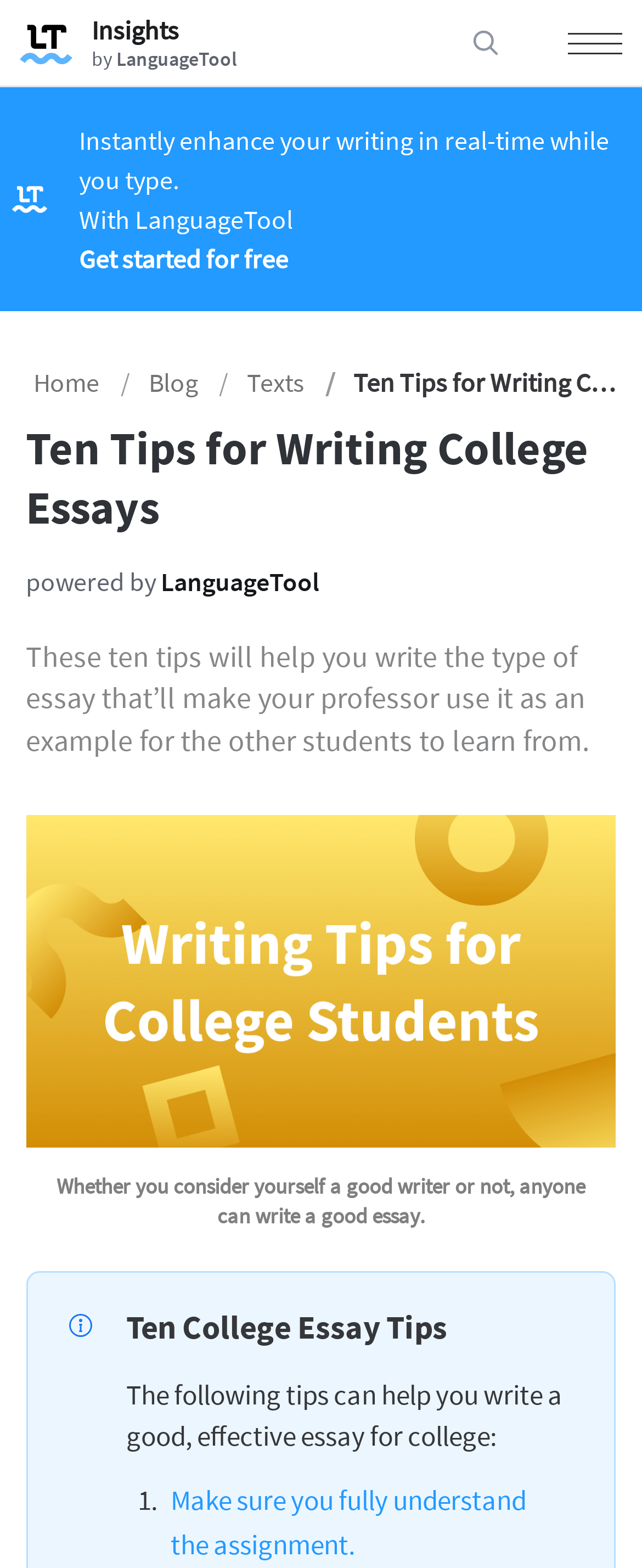Examine the image carefully and respond to the question with a detailed answer: 
What is the purpose of this webpage?

Based on the webpage content, it appears that the purpose of this webpage is to provide tips and guidance on how to write a good essay for college students. The heading 'Ten Tips for Writing College Essays' and the subsequent list of tips suggest that the webpage is intended to be a resource for students looking to improve their essay writing skills.